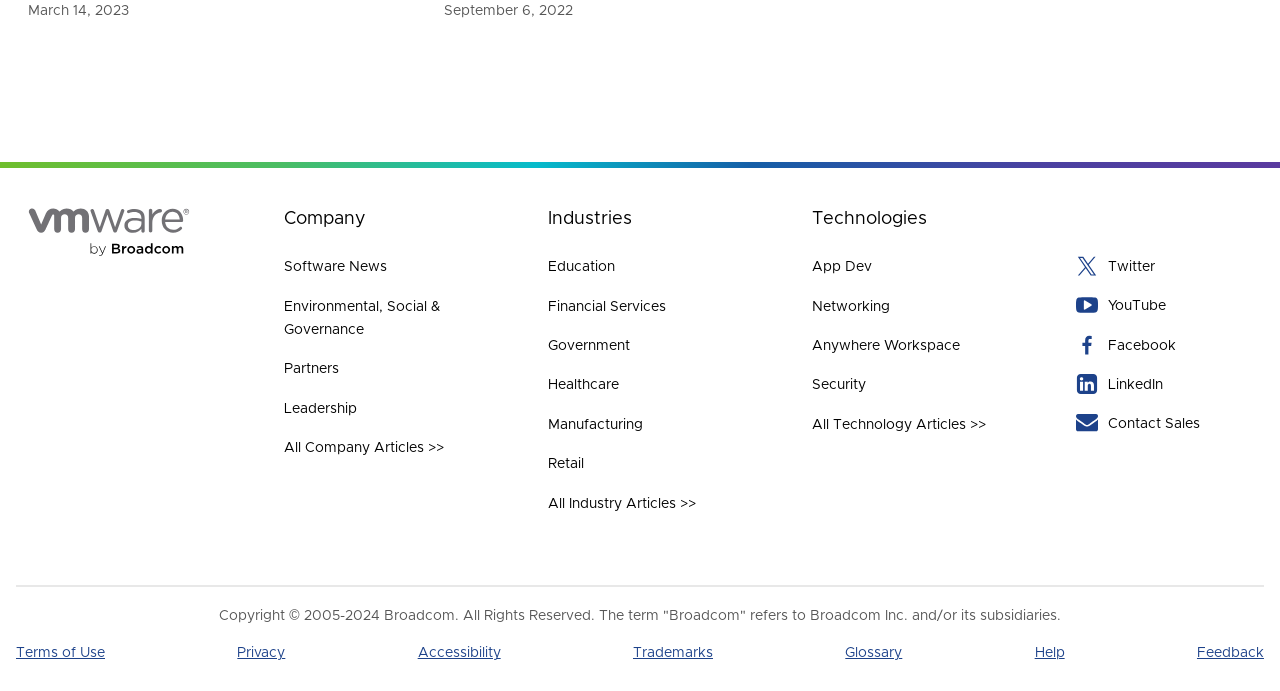What is the company name in the footer?
Refer to the image and give a detailed answer to the query.

The company name in the footer can be found by looking at the link element with the OCR text 'VMware by Broadcom logo' and bounding box coordinates [0.022, 0.301, 0.153, 0.398]. The image element with the same bounding box coordinates also has the same OCR text, which confirms that it is the company logo.